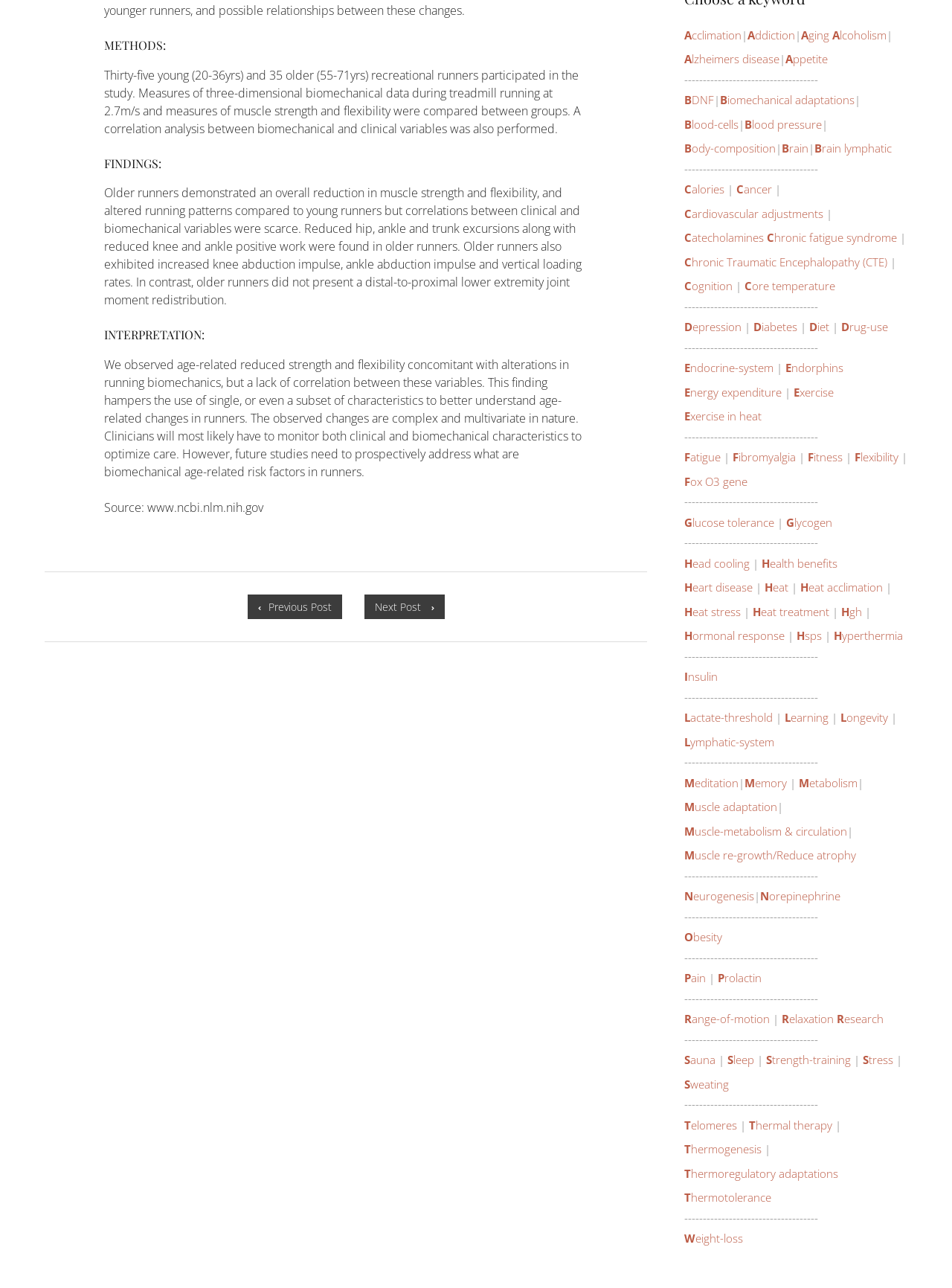Calculate the bounding box coordinates for the UI element based on the following description: "Thermogenesis". Ensure the coordinates are four float numbers between 0 and 1, i.e., [left, top, right, bottom].

[0.719, 0.883, 0.8, 0.902]